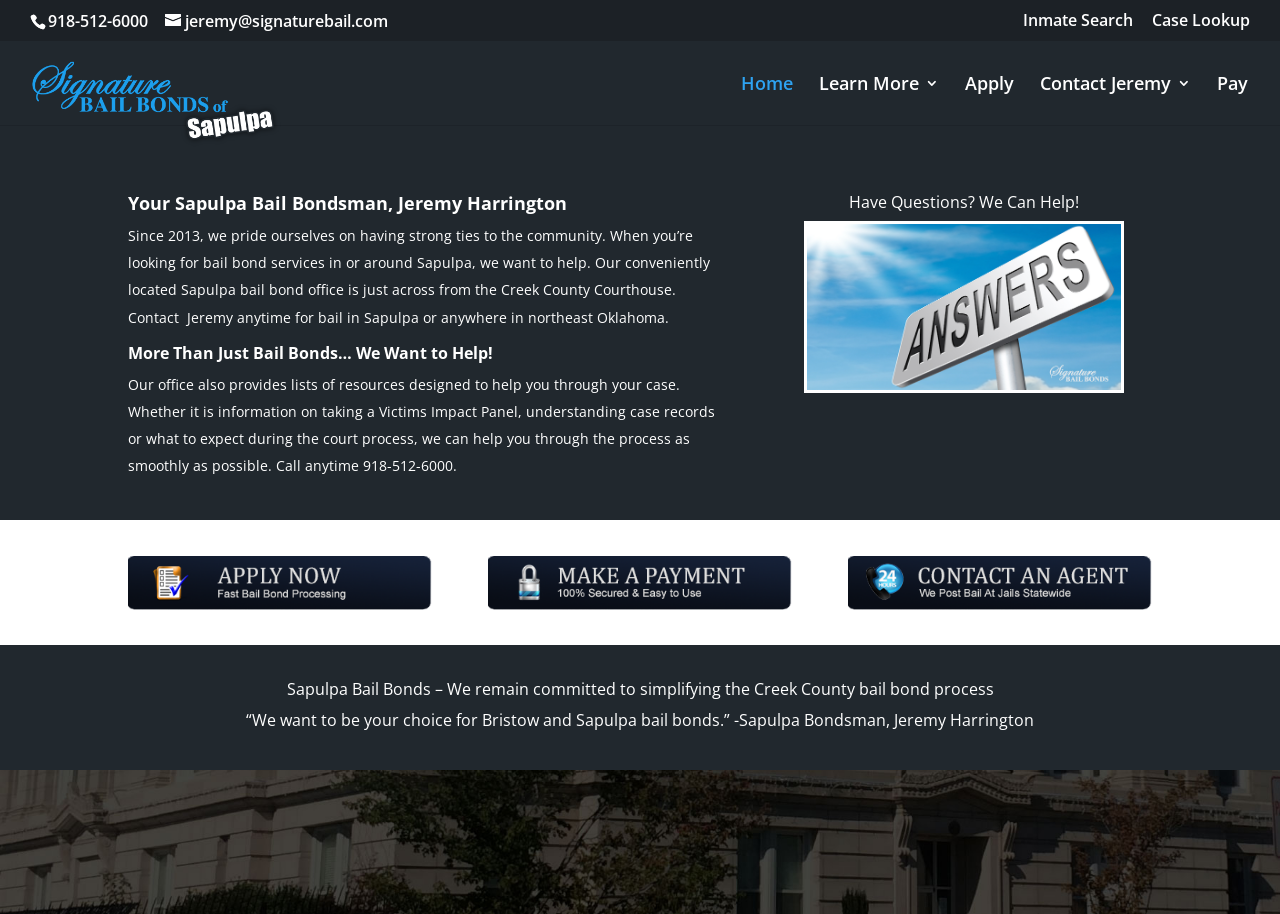Respond concisely with one word or phrase to the following query:
What is the name of the bail bondsman?

Jeremy Harrington